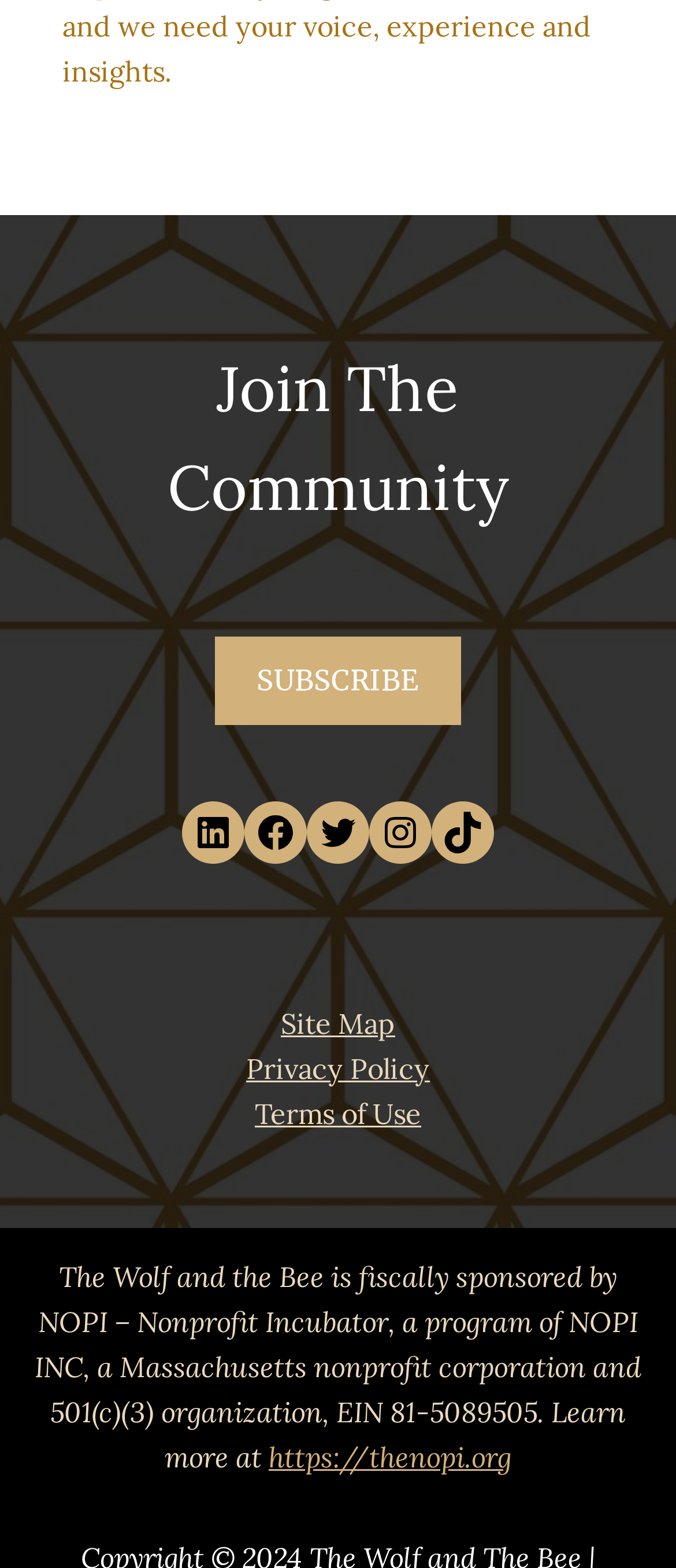How many social media links are present?
Look at the image and respond with a one-word or short phrase answer.

5